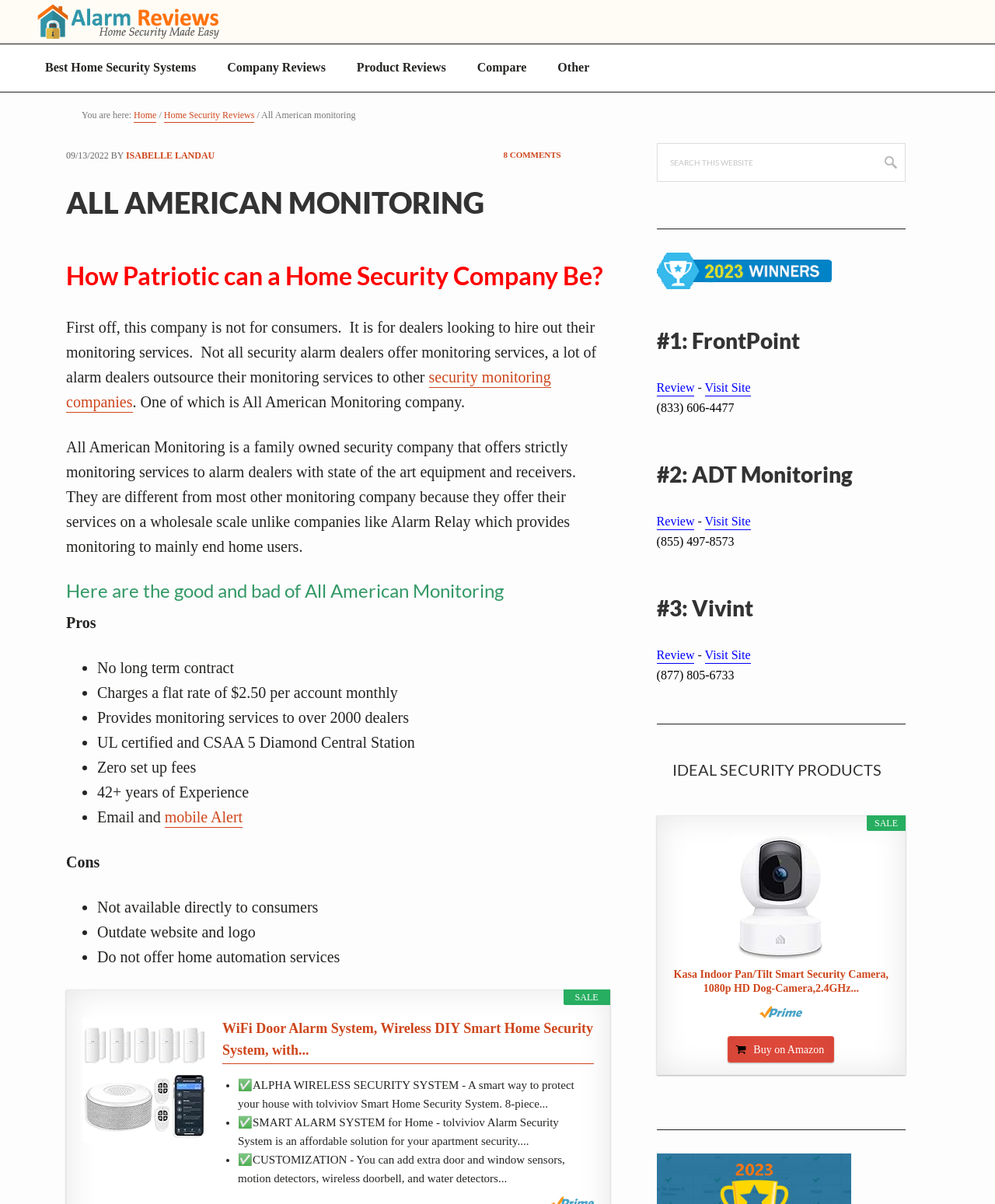Please find the top heading of the webpage and generate its text.

ALL AMERICAN MONITORING